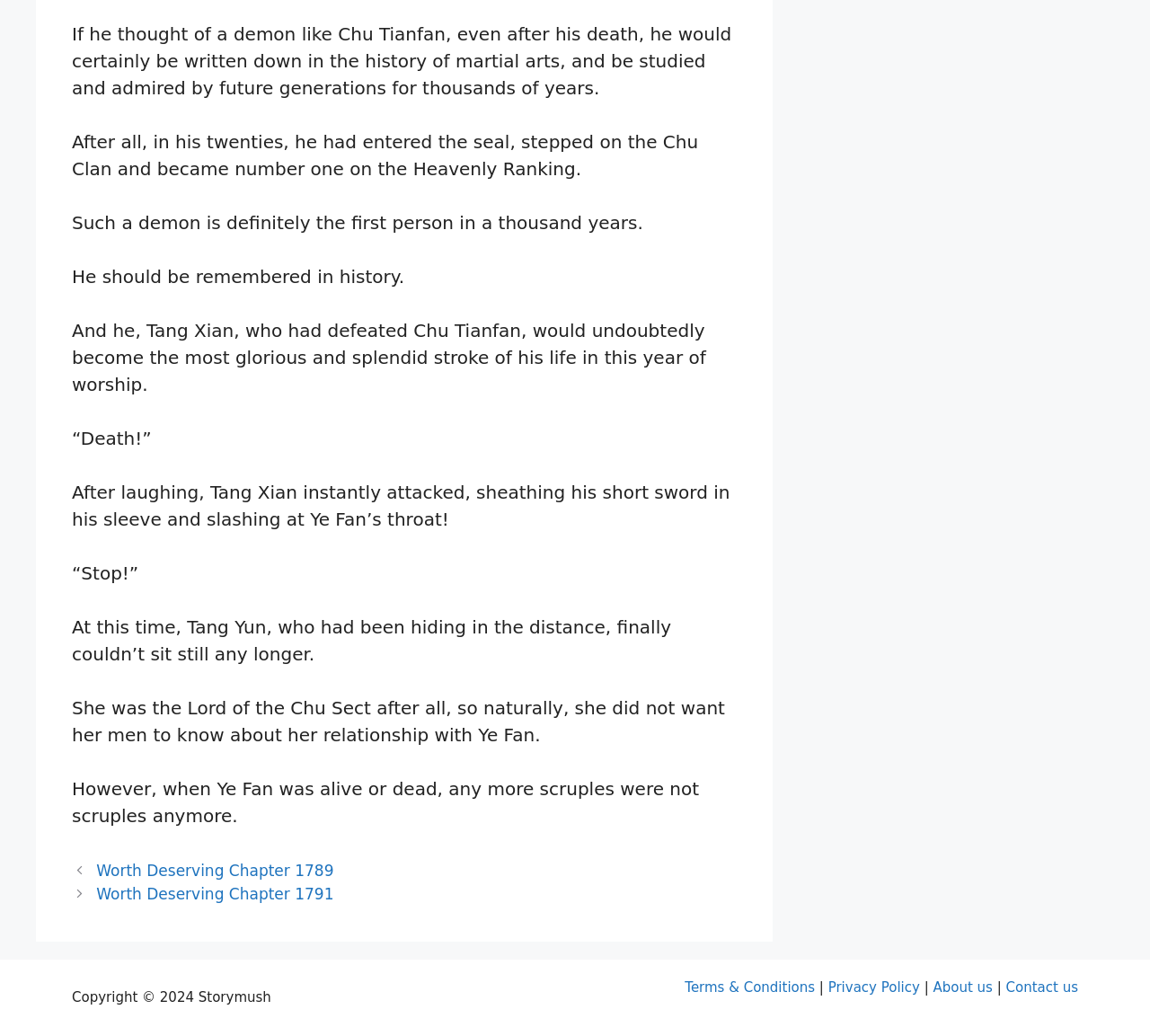What is the name of the chapter being read?
Examine the screenshot and reply with a single word or phrase.

Worth Deserving Chapter